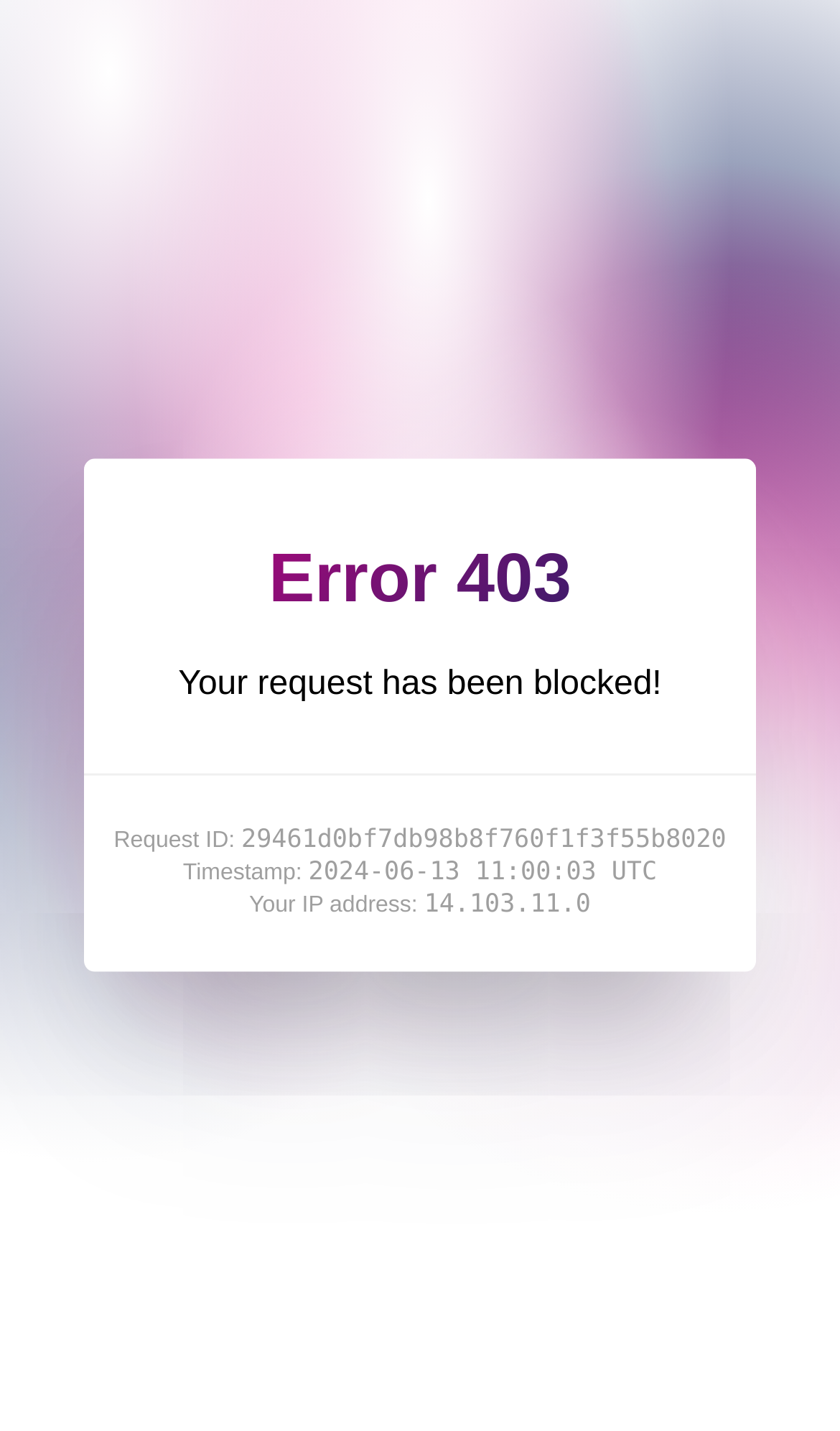What is the timestamp of the blocked request?
Using the visual information, answer the question in a single word or phrase.

2024-06-13 11:00:03 UTC